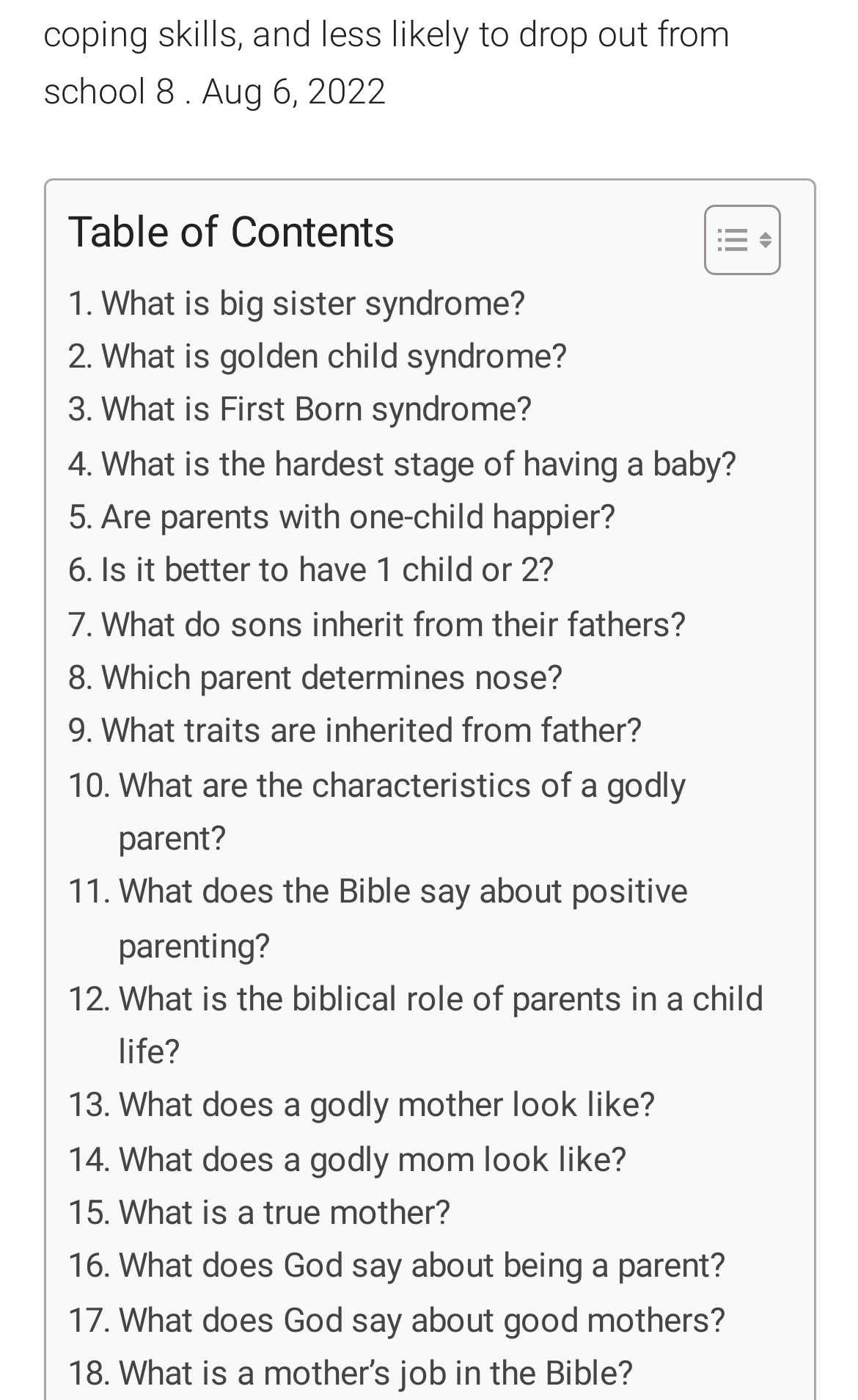Please give a succinct answer using a single word or phrase:
What is the first link on the webpage?

What is big sister syndrome?